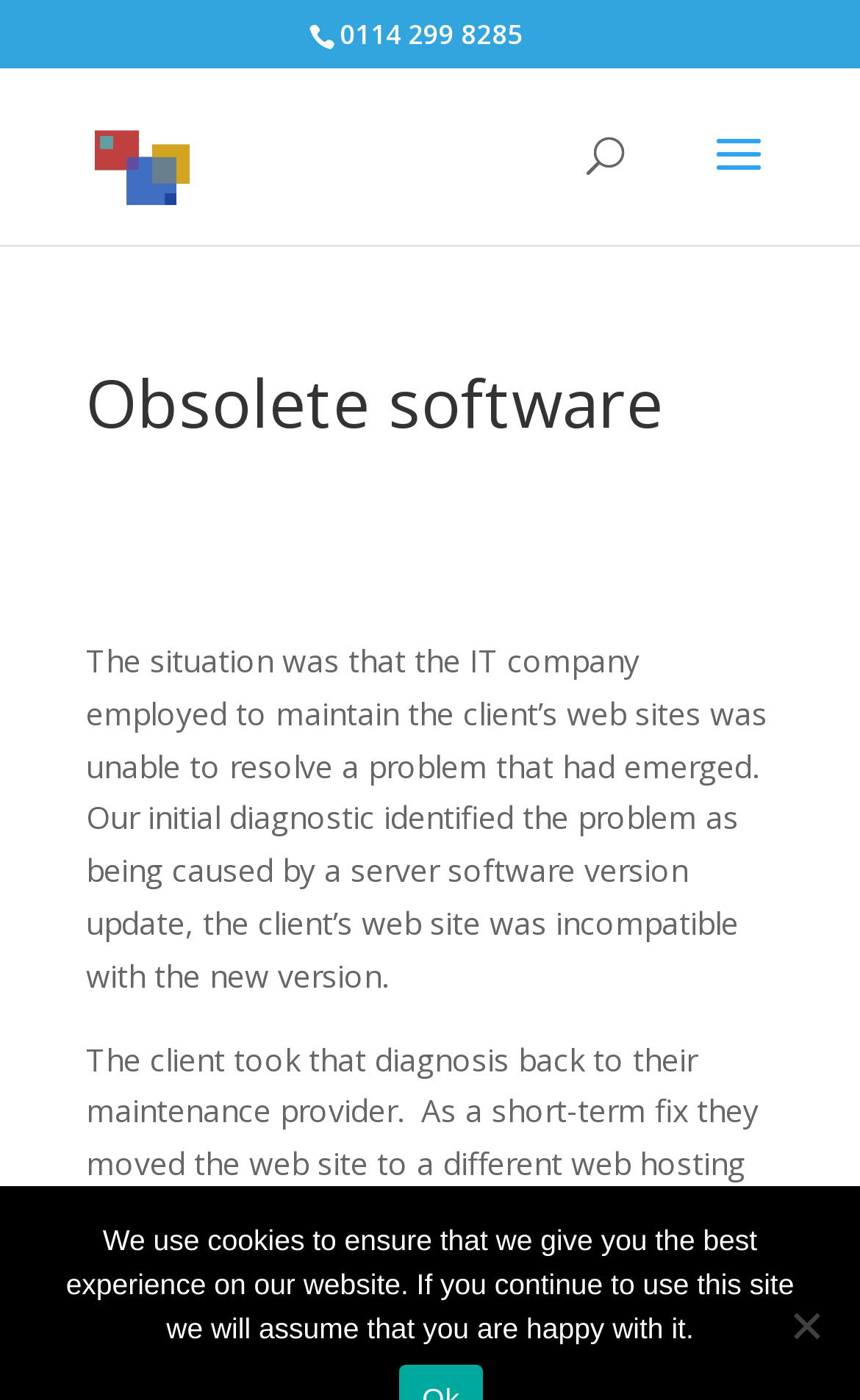What is the phone number on the webpage?
Please provide a single word or phrase as the answer based on the screenshot.

0114 299 8285